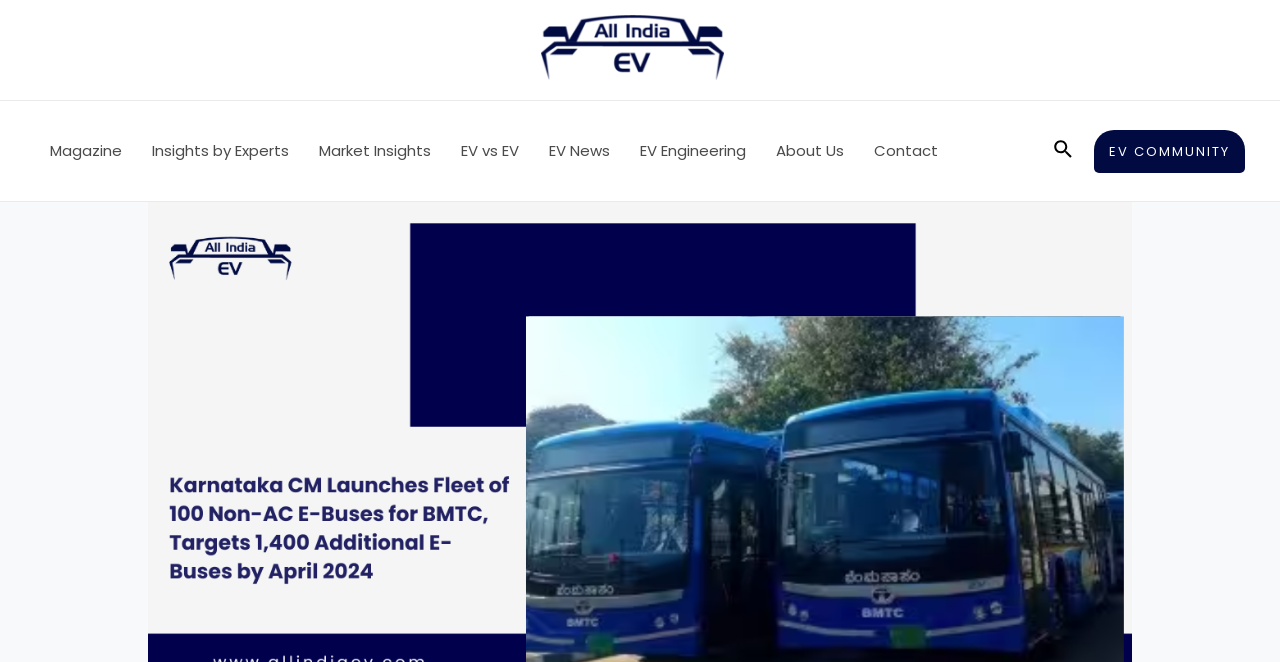Create a detailed narrative of the webpage’s visual and textual elements.

The webpage appears to be a news article or blog post about Karnataka CM Siddaramaiah's announcement regarding the Bengaluru Metropolitan Transport Corporation receiving additional e-buses. 

At the top of the page, there is a logo or icon for "All India EV" with a corresponding link, situated near the center of the top section. 

Below the logo, there is a navigation menu that spans across the top section of the page, containing 8 links: "Magazine", "Insights by Experts", "Market Insights", "EV vs EV", "EV News", "EV Engineering", "About Us", and "Contact". These links are arranged horizontally, with "Magazine" on the left and "Contact" on the right.

On the top-right corner, there is a search icon link with a small image. 

Further down, the main content of the page is likely to be the news article or blog post, with the title "Karnataka CM Launches Fleet of 100 Non-AC E-Buses for BMTC, Targets 1,400 Additional E-Buses by April 2024". 

At the very top-right corner, there is a link to "EV COMMUNITY".